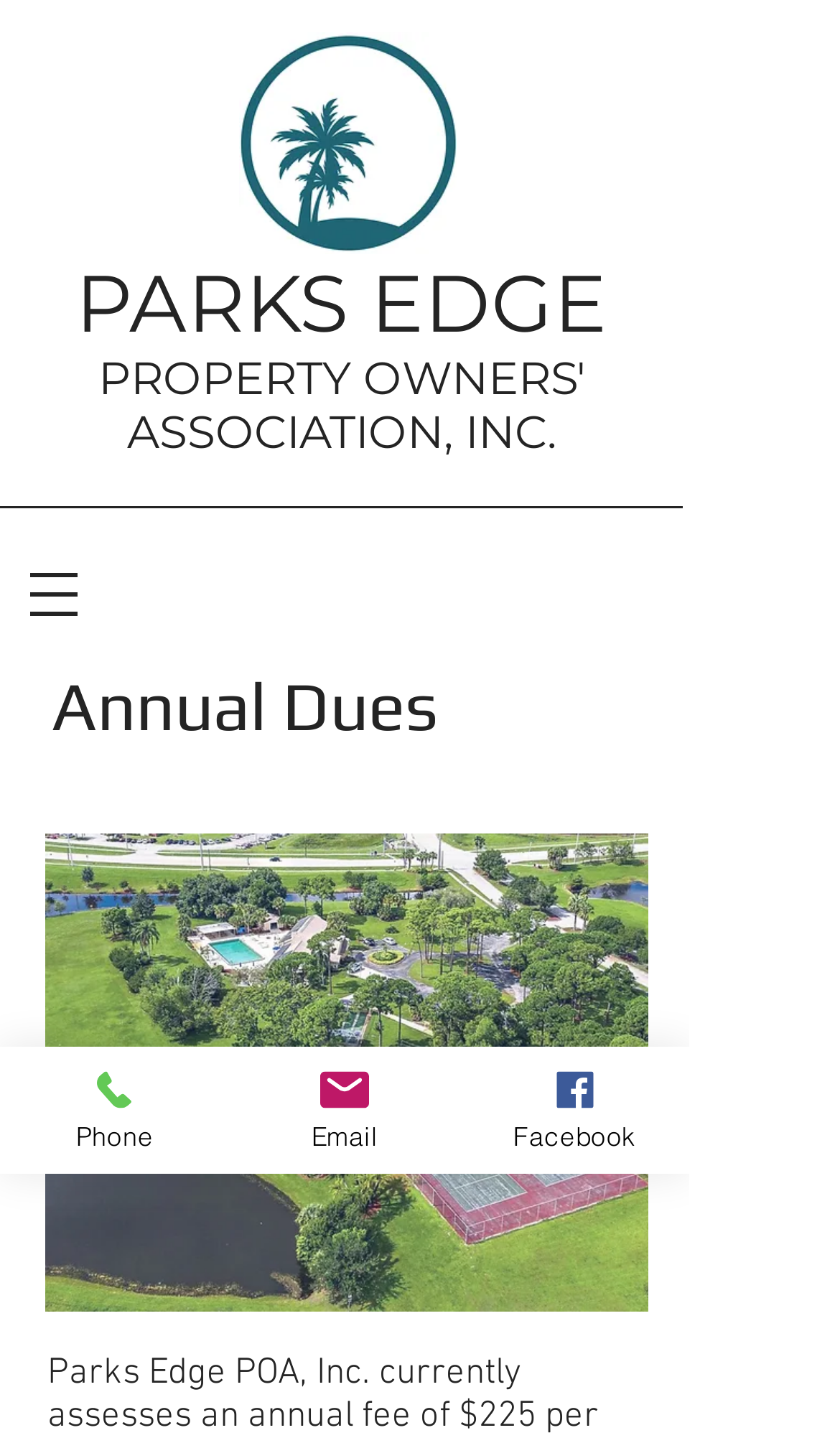Summarize the webpage with a detailed and informative caption.

The webpage is about the Parks Edge Property Owners' Association, Inc. and its annual dues. At the top left corner, there is a logo of Parks Edge, which is an image. Below the logo, there is a heading that displays the full name of the association, with two links "PARKS EDGE" and "PROPERTY OWNERS' ASSOCIATION, INC." that are part of the heading.

To the right of the logo, there is a button to open a navigation menu. Below the button, there is a heading "Annual Dues" that is centered on the page. Below the "Annual Dues" heading, there is a large image that takes up most of the page, showing an aerial view of the tennis courts, clubhouse, and pool.

At the bottom of the page, there are three links: "Phone", "Email", and "Facebook", each accompanied by a small icon image. The "Phone" link is at the bottom left, the "Email" link is in the middle, and the "Facebook" link is at the bottom right.